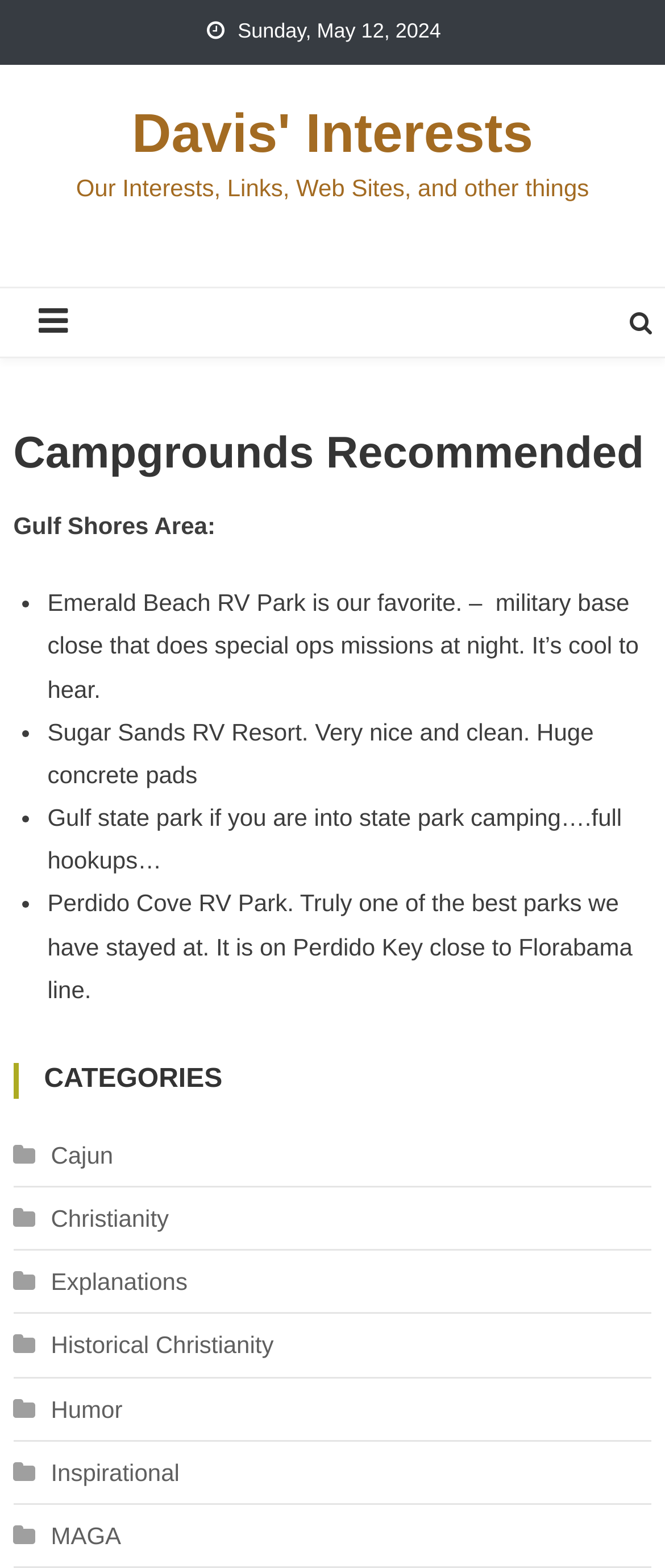Is there a campground recommended in a state park?
Please provide a single word or phrase as the answer based on the screenshot.

Yes